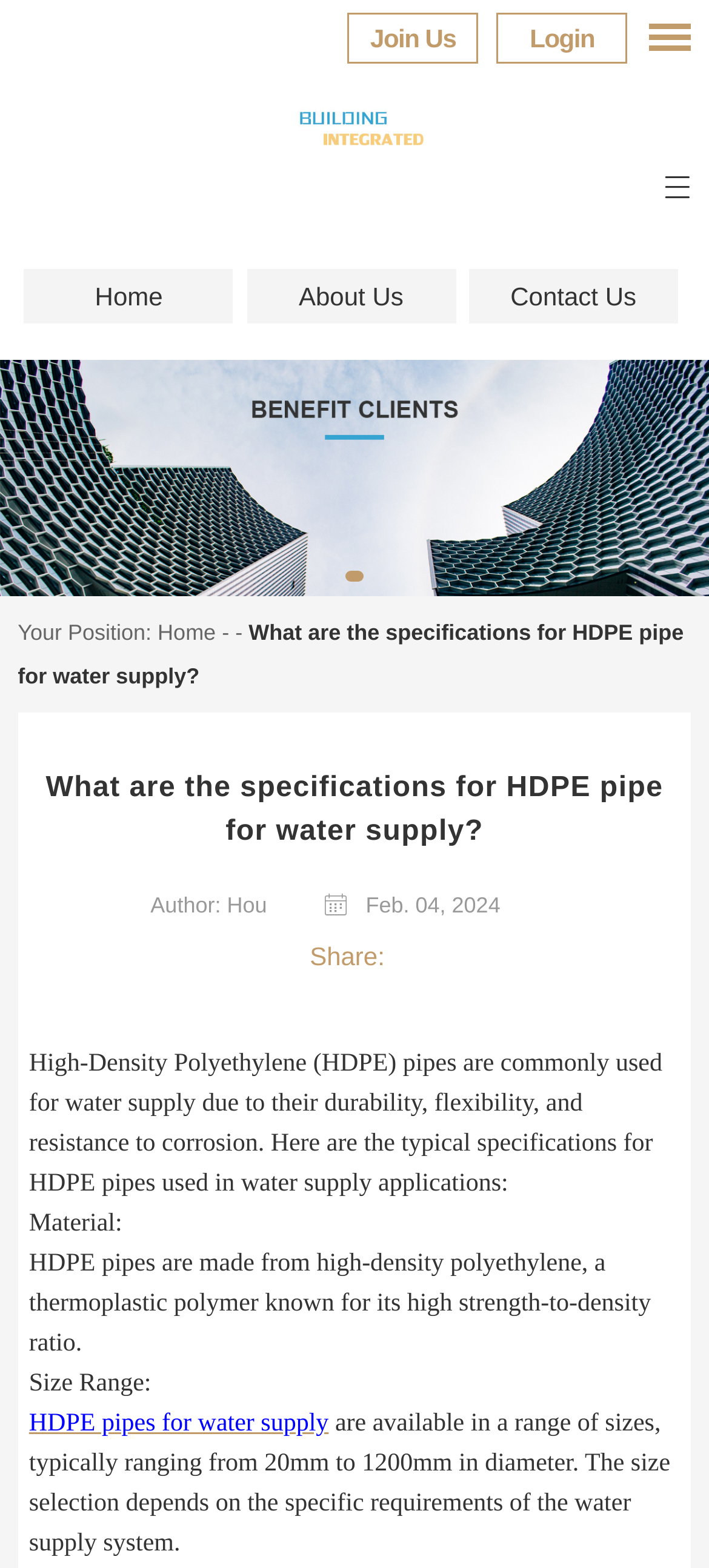Please find the bounding box coordinates of the element's region to be clicked to carry out this instruction: "Go to the Home page".

[0.034, 0.172, 0.329, 0.207]